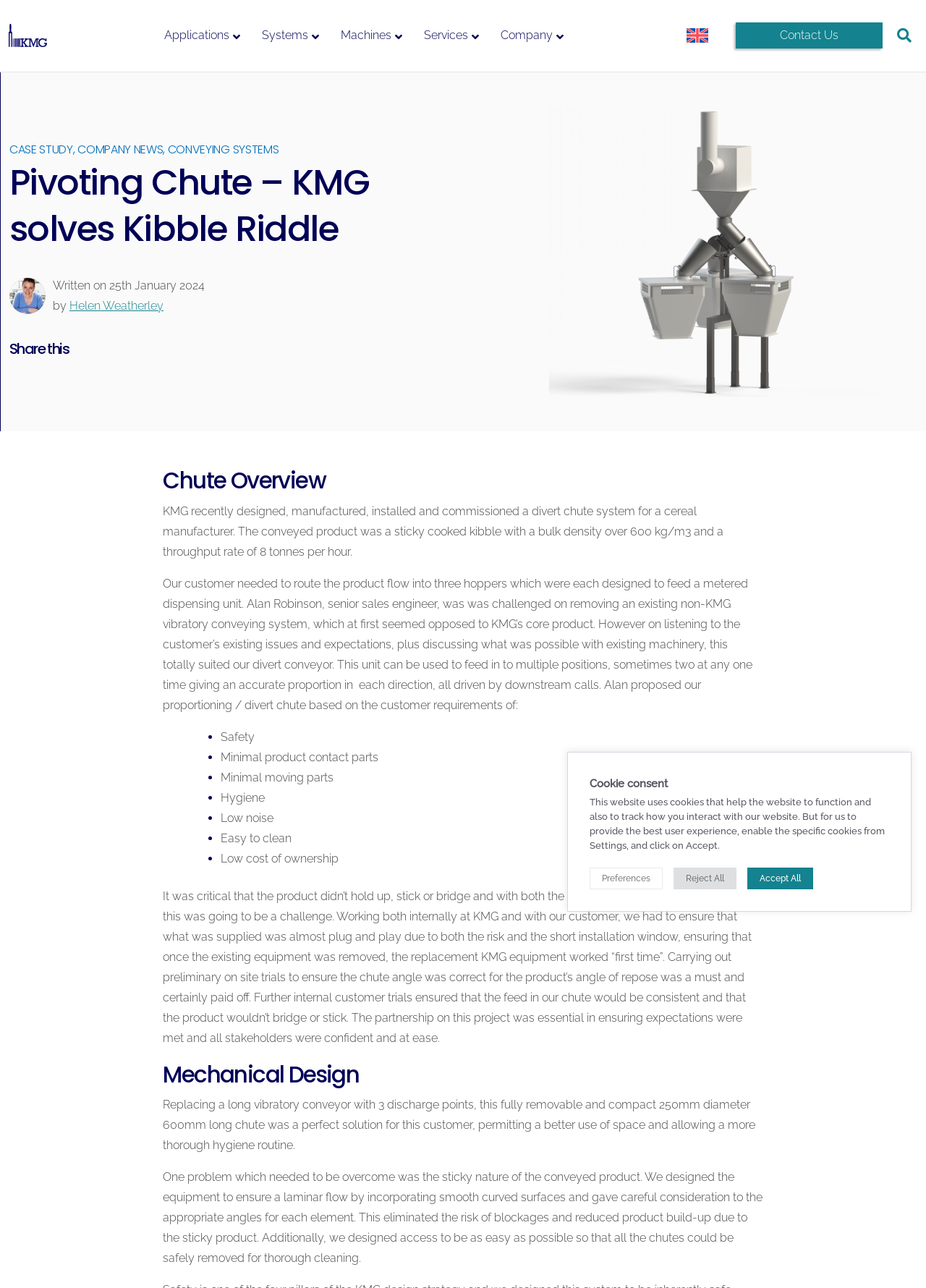Respond with a single word or phrase for the following question: 
What is the company name of the website?

KMG Systems